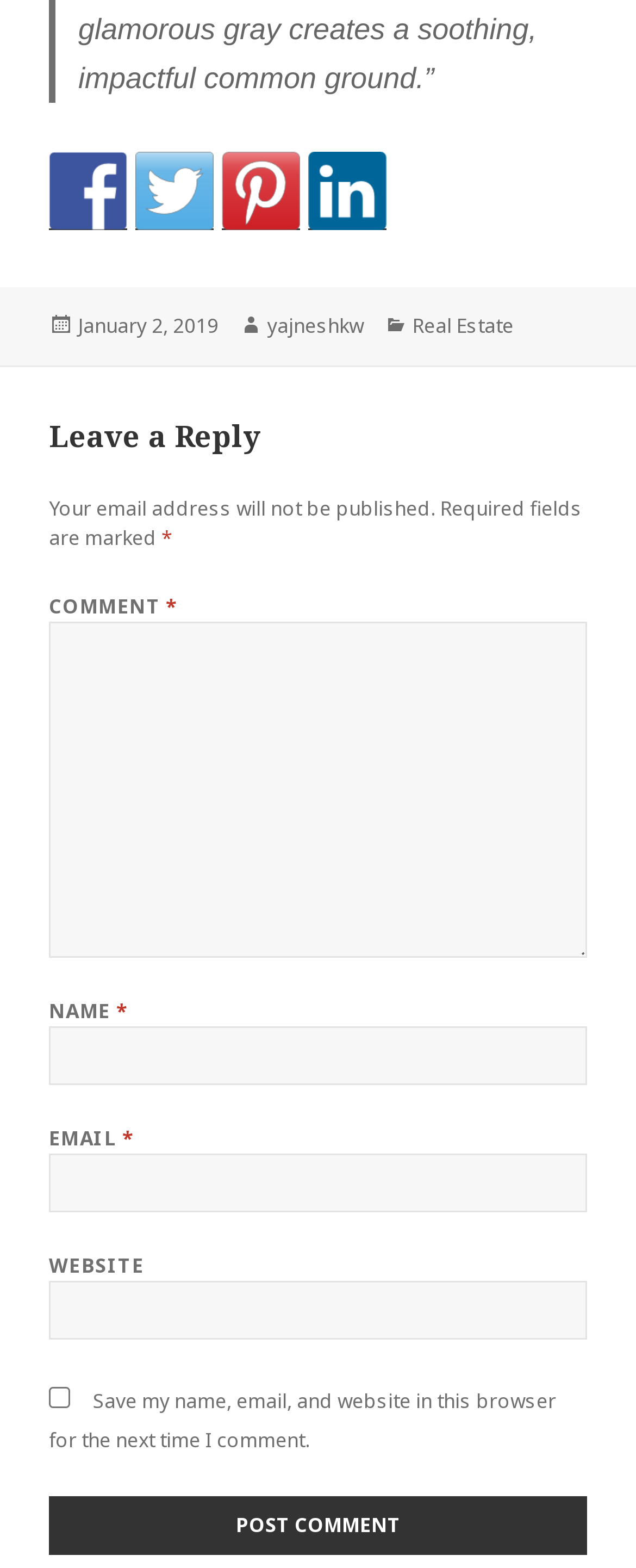Can you specify the bounding box coordinates for the region that should be clicked to fulfill this instruction: "Click on Facebook link".

[0.077, 0.097, 0.2, 0.147]